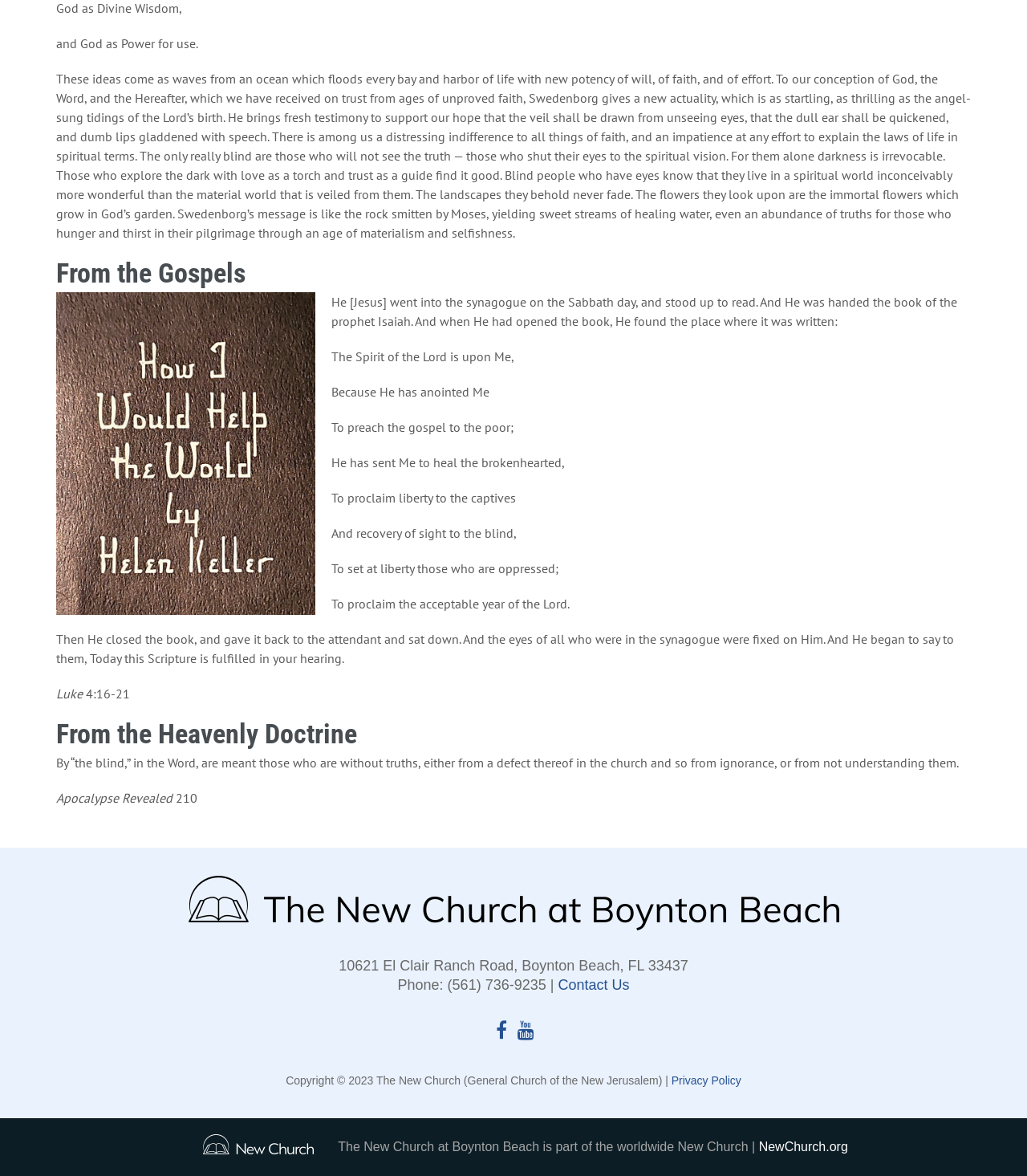Using the provided description Privacy Policy, find the bounding box coordinates for the UI element. Provide the coordinates in (top-left x, top-left y, bottom-right x, bottom-right y) format, ensuring all values are between 0 and 1.

[0.654, 0.913, 0.722, 0.924]